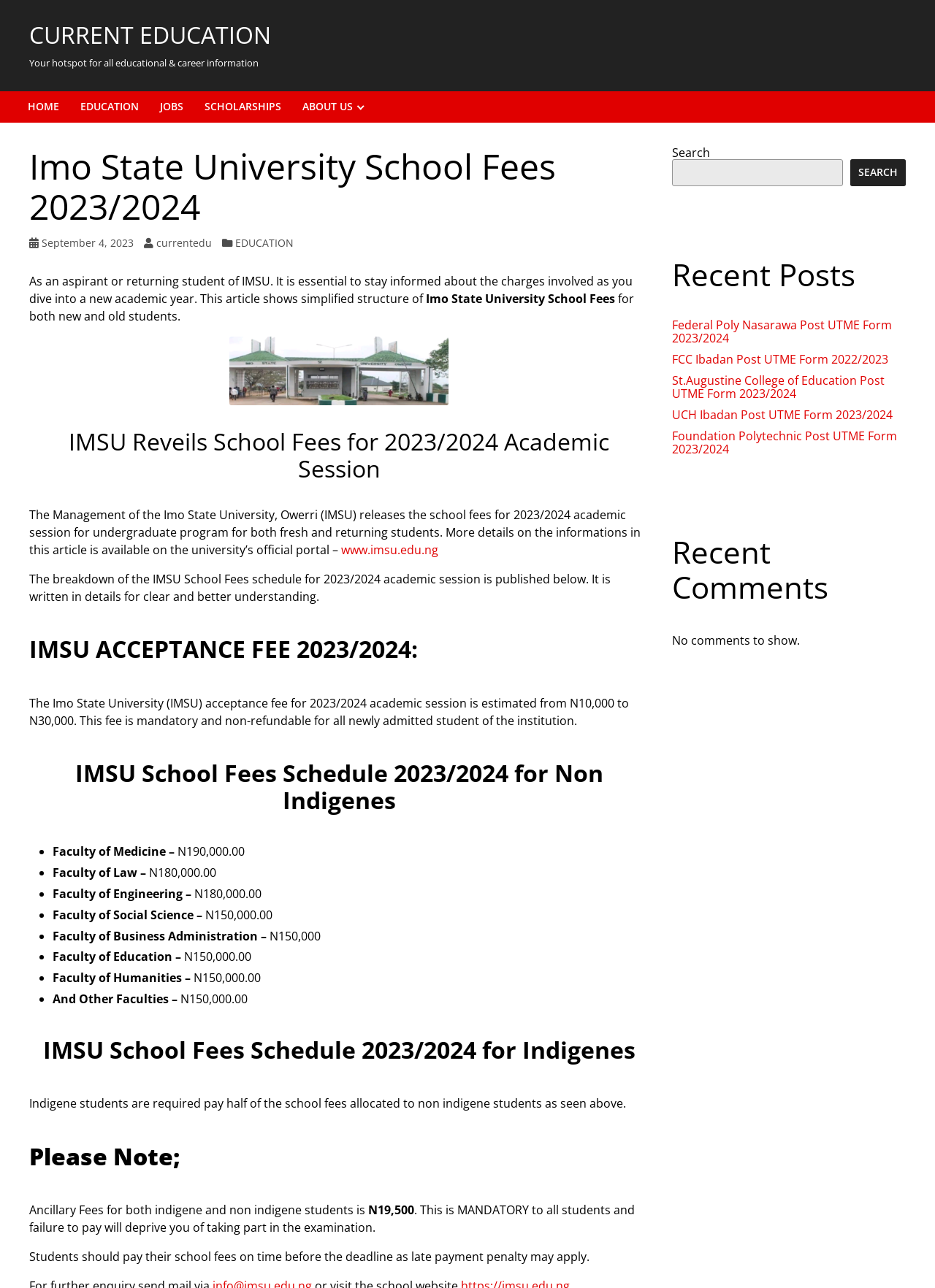Identify the bounding box coordinates for the UI element described as follows: Current Education. Use the format (top-left x, top-left y, bottom-right x, bottom-right y) and ensure all values are floating point numbers between 0 and 1.

[0.031, 0.015, 0.29, 0.039]